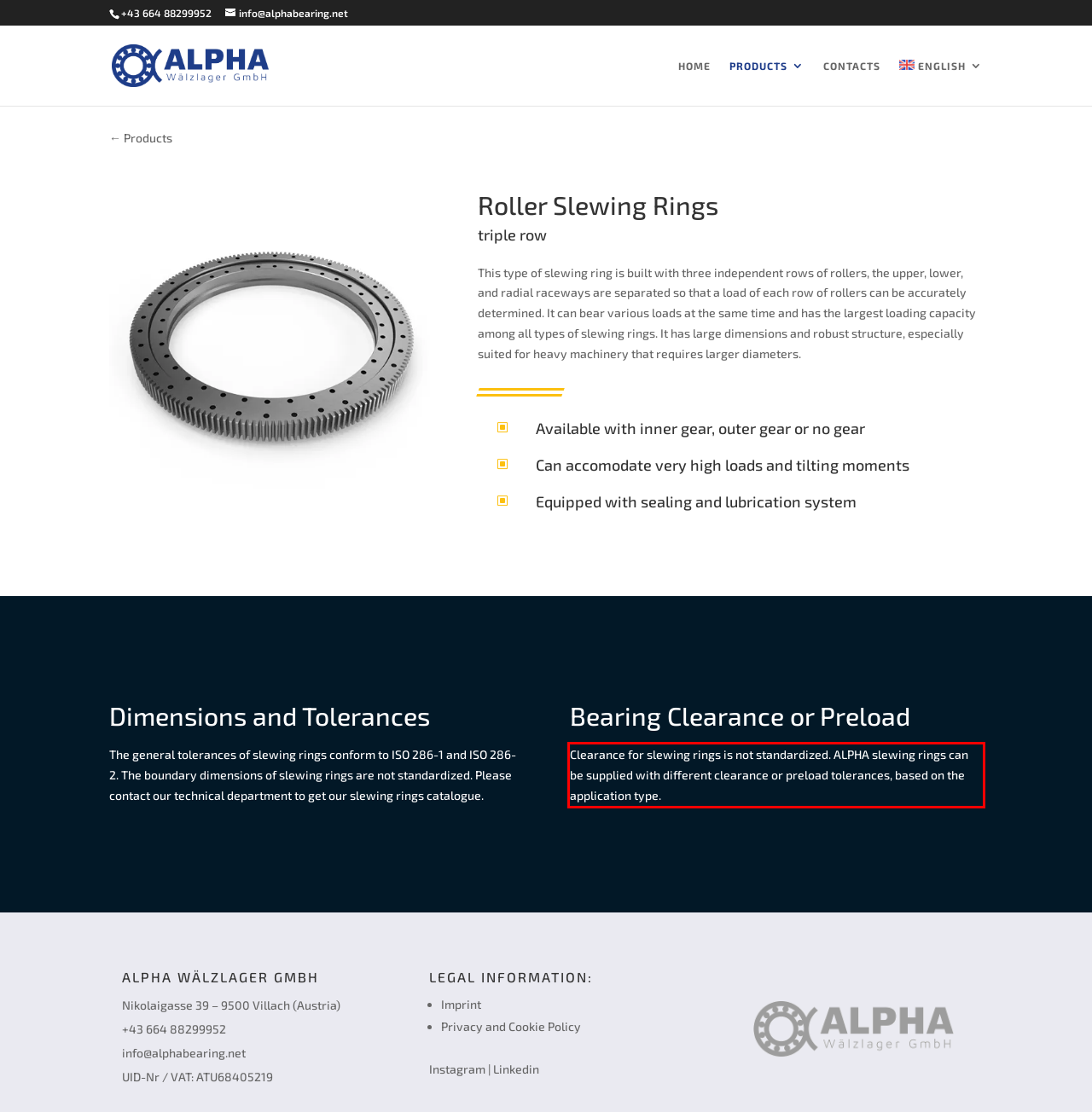Within the screenshot of the webpage, locate the red bounding box and use OCR to identify and provide the text content inside it.

Clearance for slewing rings is not standardized. ALPHA slewing rings can be supplied with different clearance or preload tolerances, based on the application type.